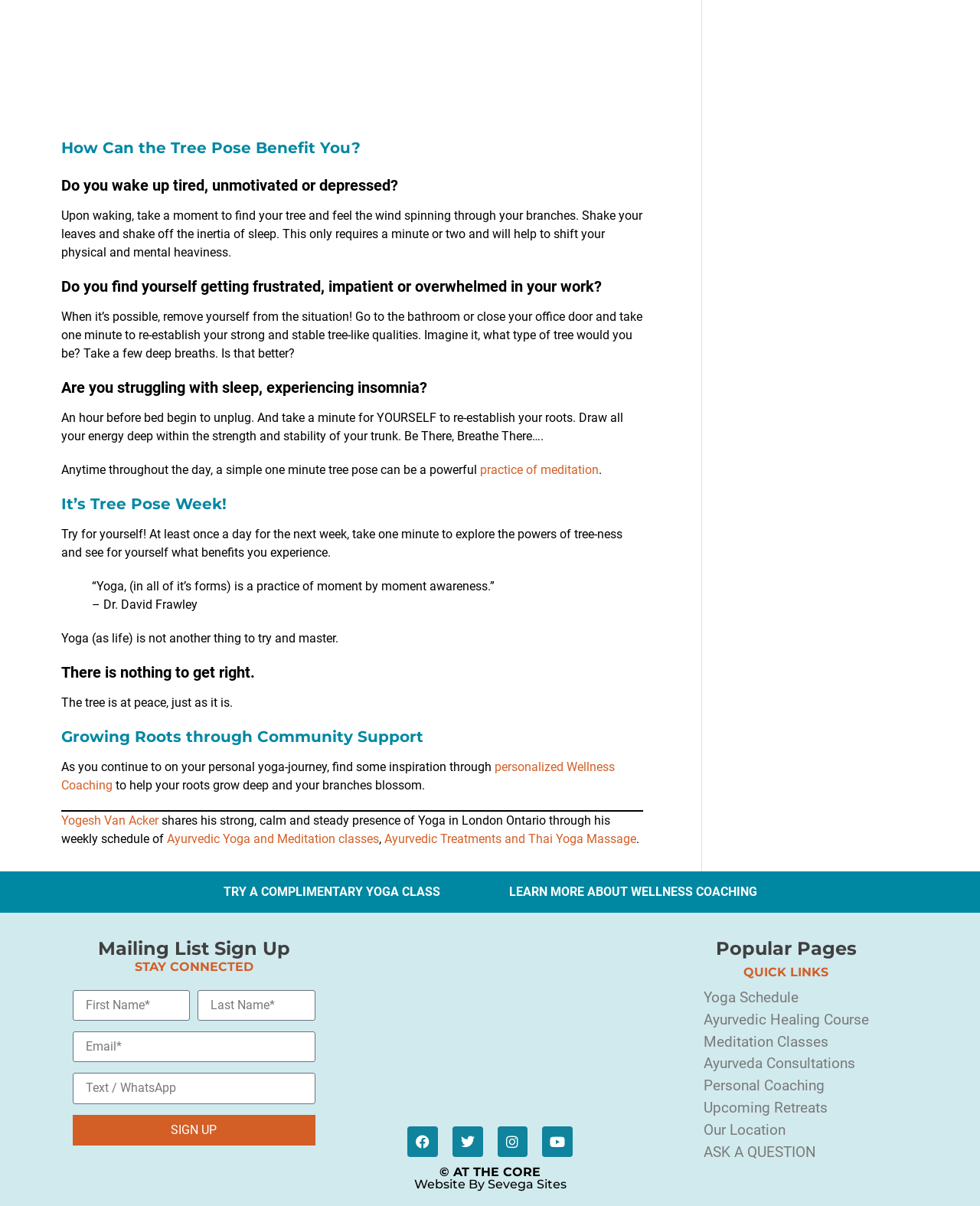Please find the bounding box coordinates of the element that you should click to achieve the following instruction: "Enter email address in the textbox". The coordinates should be presented as four float numbers between 0 and 1: [left, top, right, bottom].

None